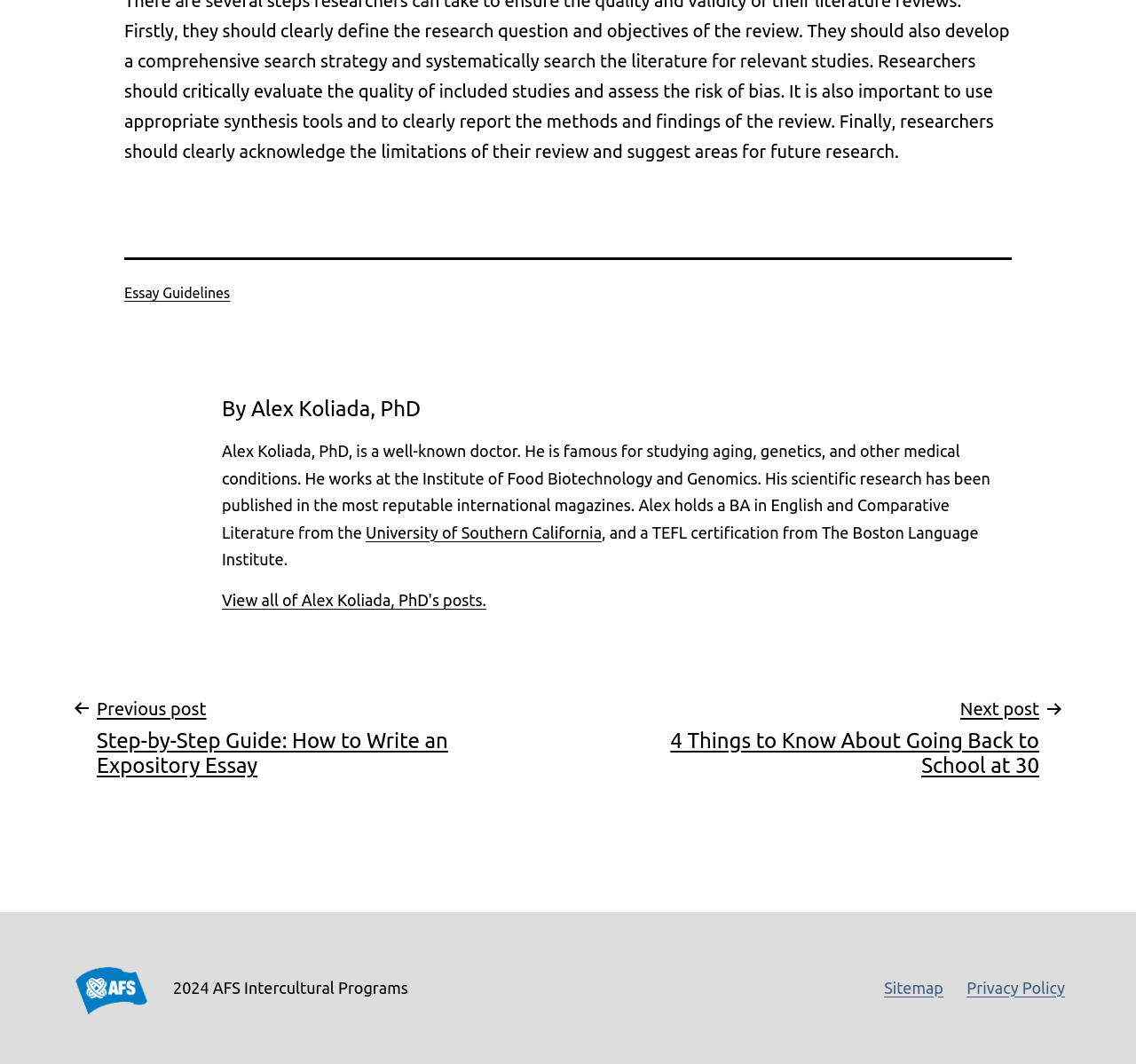Determine the bounding box for the described HTML element: "Is Your Business Data Secure?". Ensure the coordinates are four float numbers between 0 and 1 in the format [left, top, right, bottom].

None